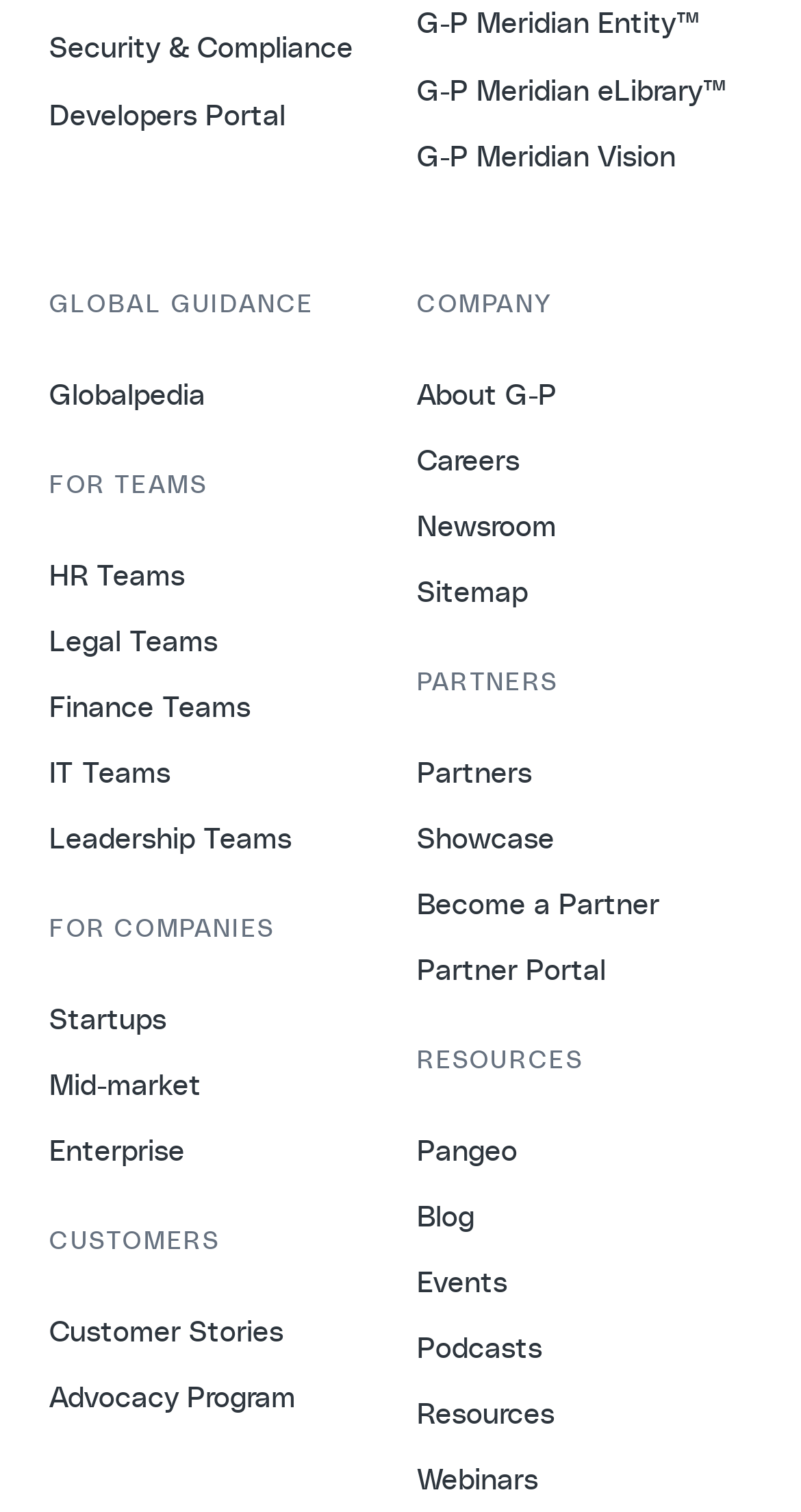Mark the bounding box of the element that matches the following description: "Resources".

[0.521, 0.924, 0.692, 0.945]